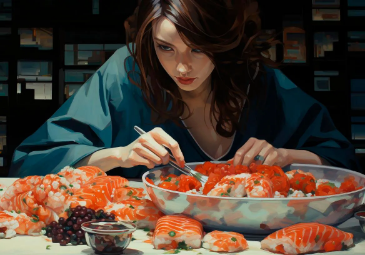What is the focus of the woman in the scene?
Carefully examine the image and provide a detailed answer to the question.

The caption describes the woman as focused and skillfully arranging an array of sushi on a table, emphasizing her attention to detail and dedication to the art of sushi preparation.